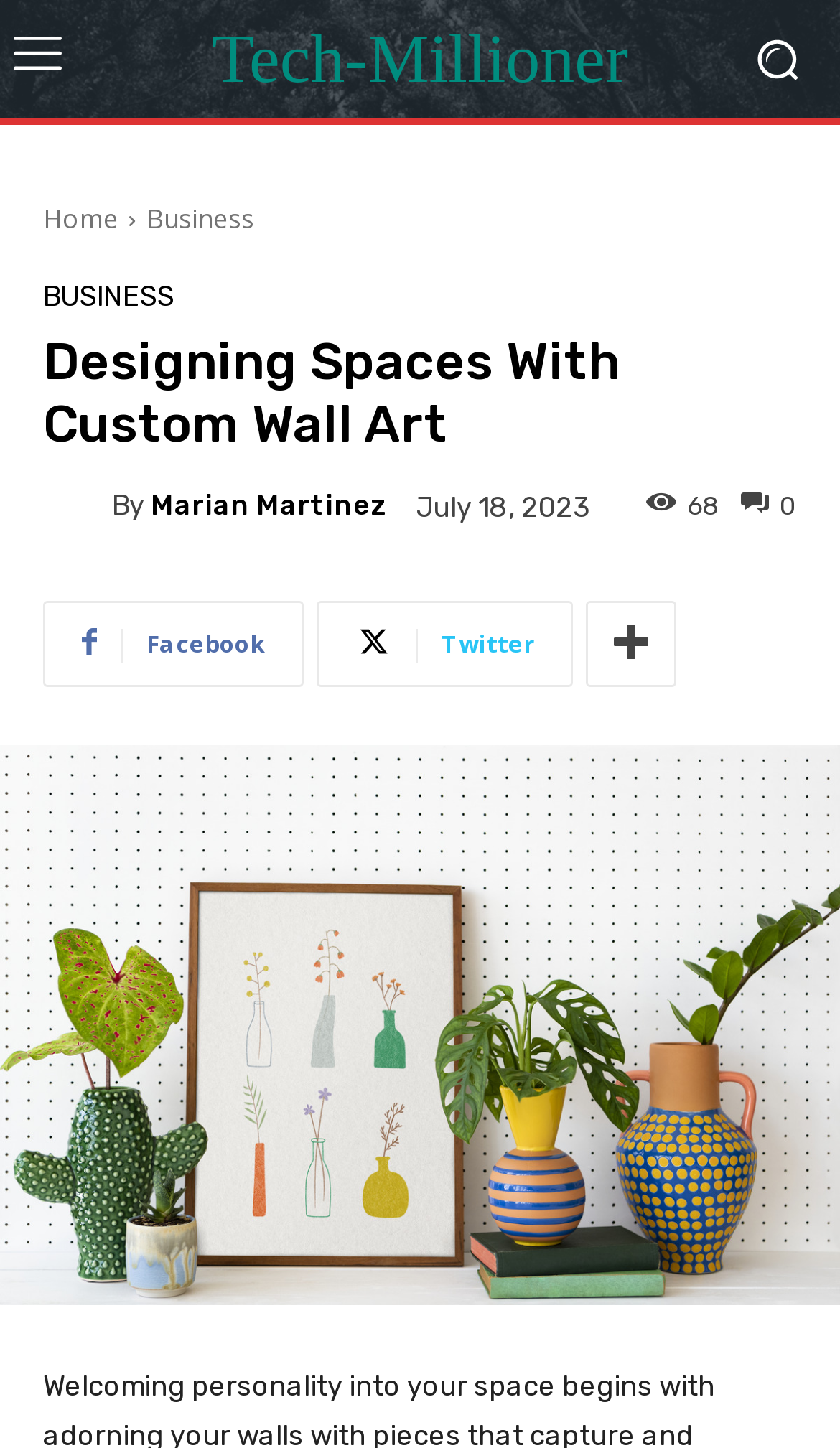Please answer the following question using a single word or phrase: Who is the author of the article?

Marian Martinez